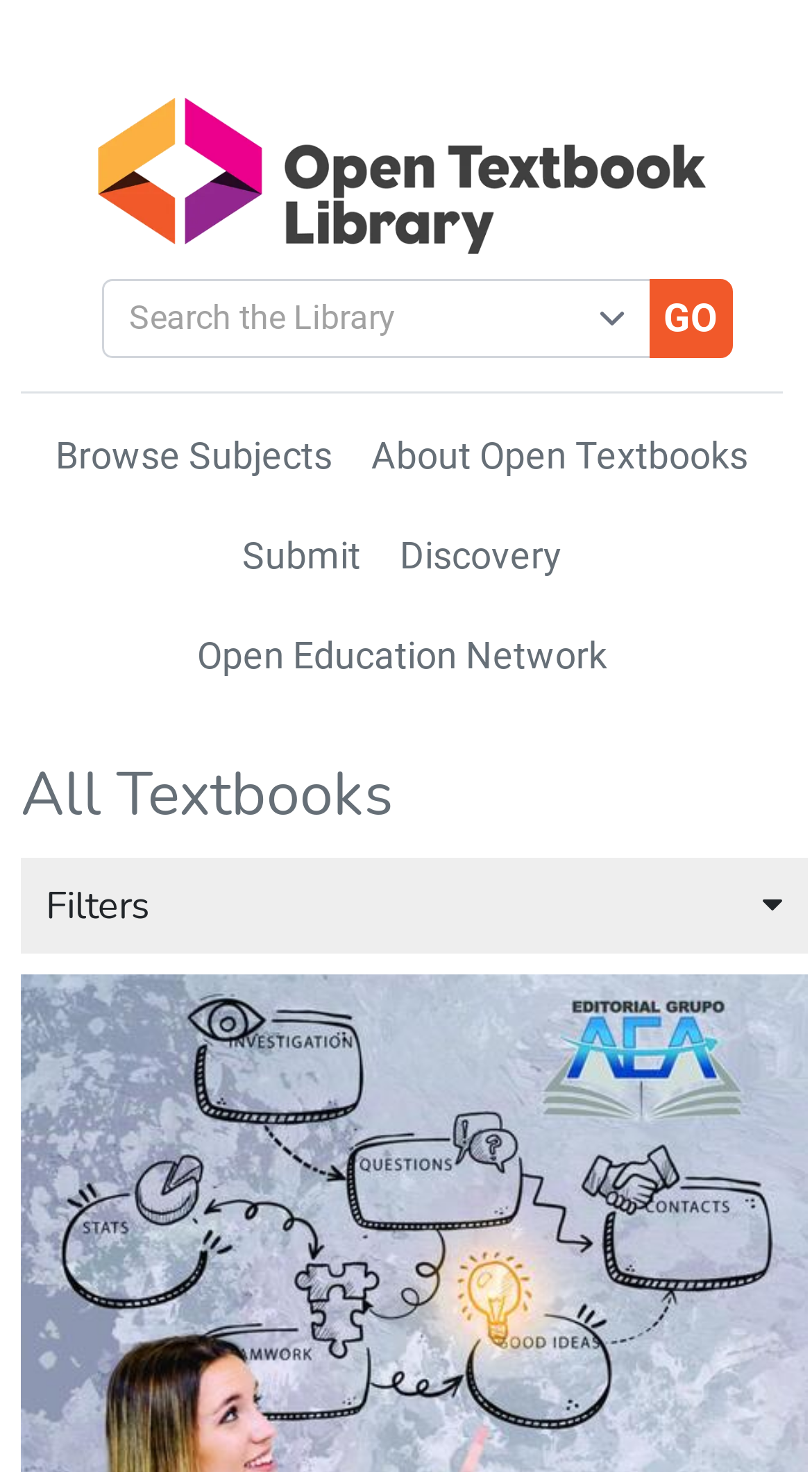Please respond in a single word or phrase: 
What can users do on this webpage?

Browse and search textbooks